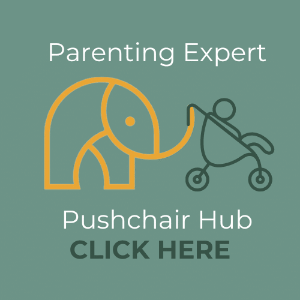Generate a detailed caption for the image.

The image features a playful and engaging graphic designed for the "Pushchair Hub," part of a parenting expert platform. Centered in a soothing green background, the design includes a charming outline of an elephant with a stylized trunk interacting with a figure pushing a stroller. Above the illustration, the text "Parenting Expert" is prominently displayed, emphasizing the platform's focus on providing parenting advice and resources. Below, the words "Pushchair Hub" invite viewers to explore stroller-related content, while a call to action, "CLICK HERE," encourages engagement. This inviting design aims to attract parents seeking expert guidance on pushchairs and related parenting topics.